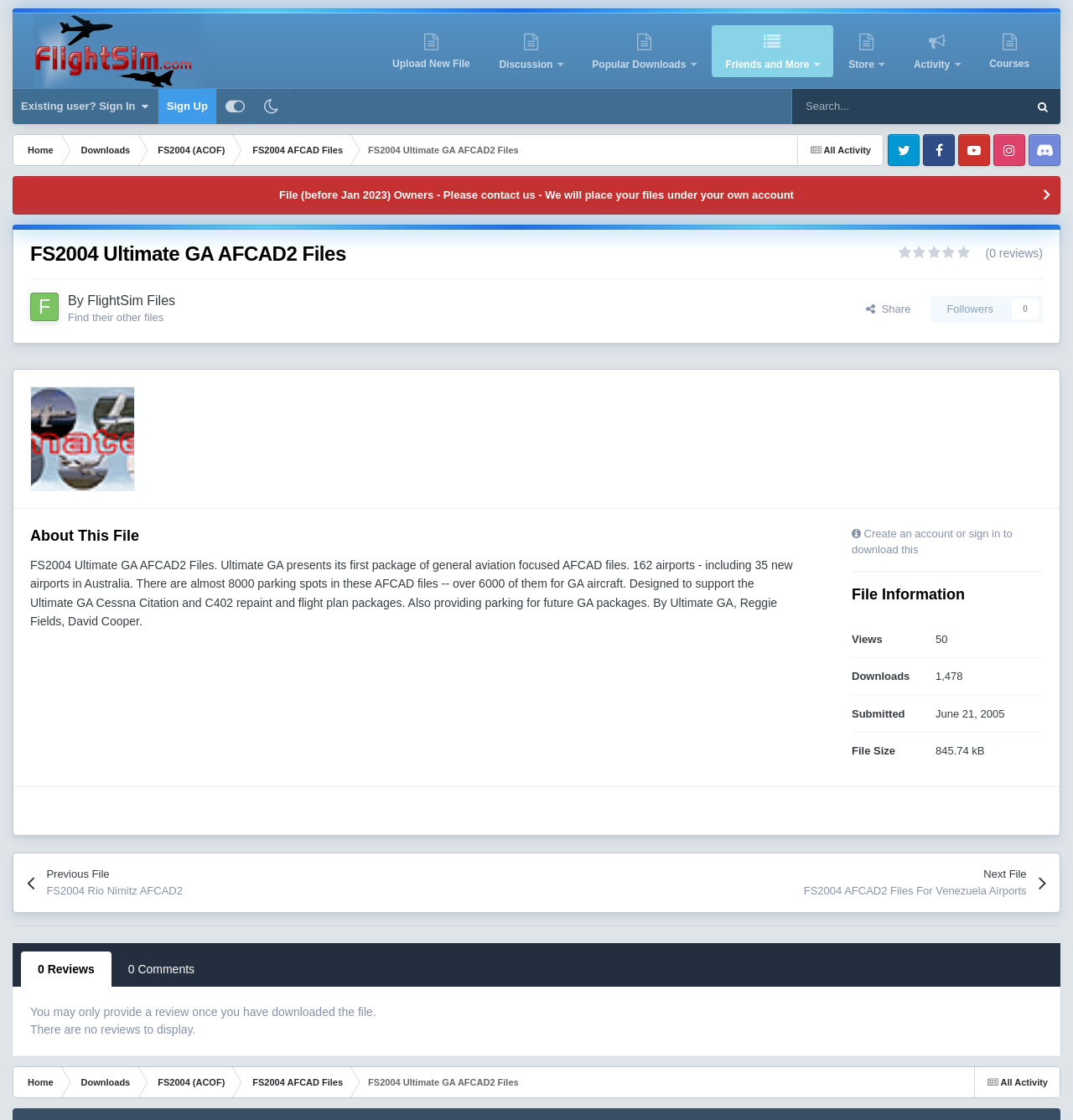Locate the bounding box coordinates of the element you need to click to accomplish the task described by this instruction: "Share this file".

[0.795, 0.264, 0.861, 0.288]